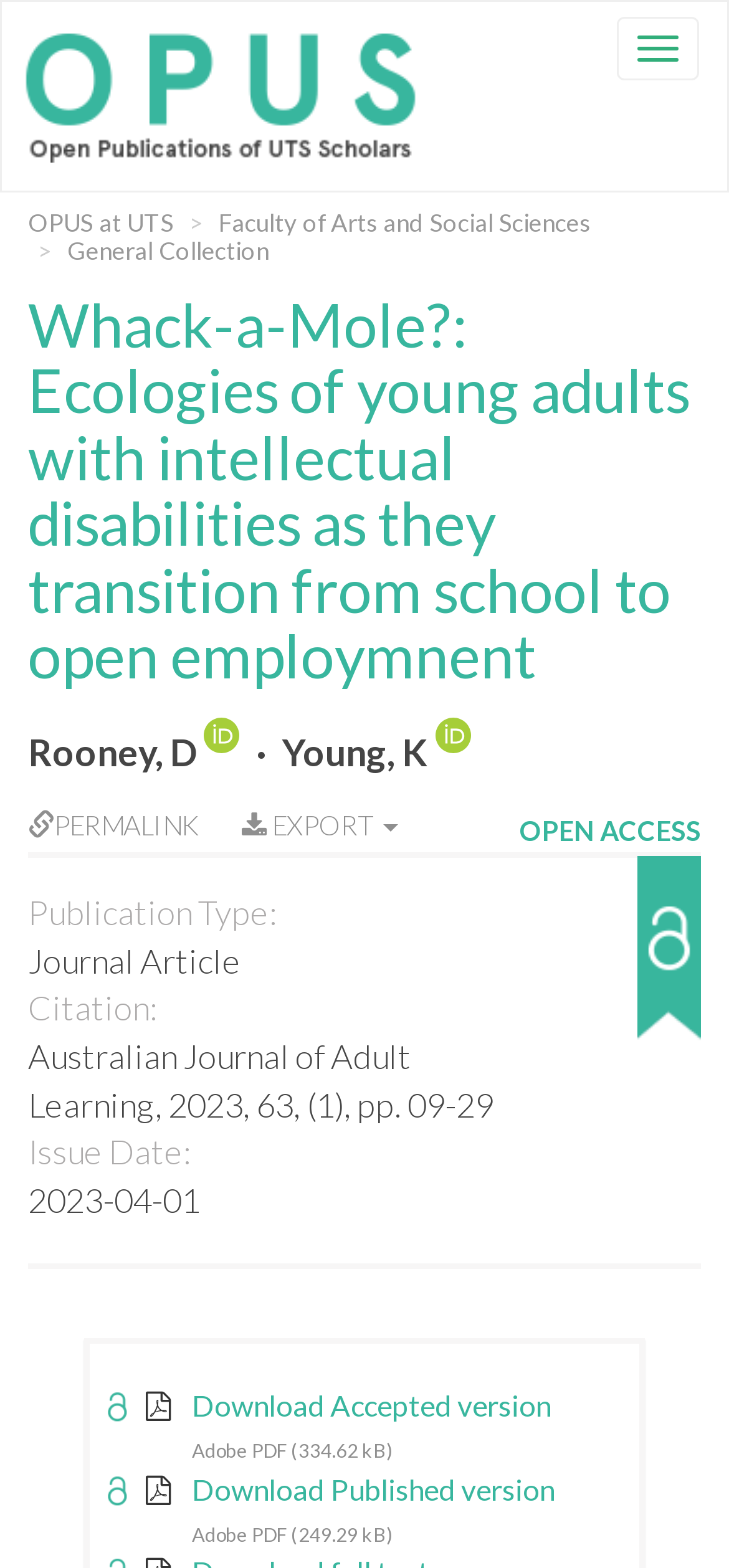Please identify the bounding box coordinates of the element's region that should be clicked to execute the following instruction: "View the publication details". The bounding box coordinates must be four float numbers between 0 and 1, i.e., [left, top, right, bottom].

[0.038, 0.567, 0.679, 0.782]